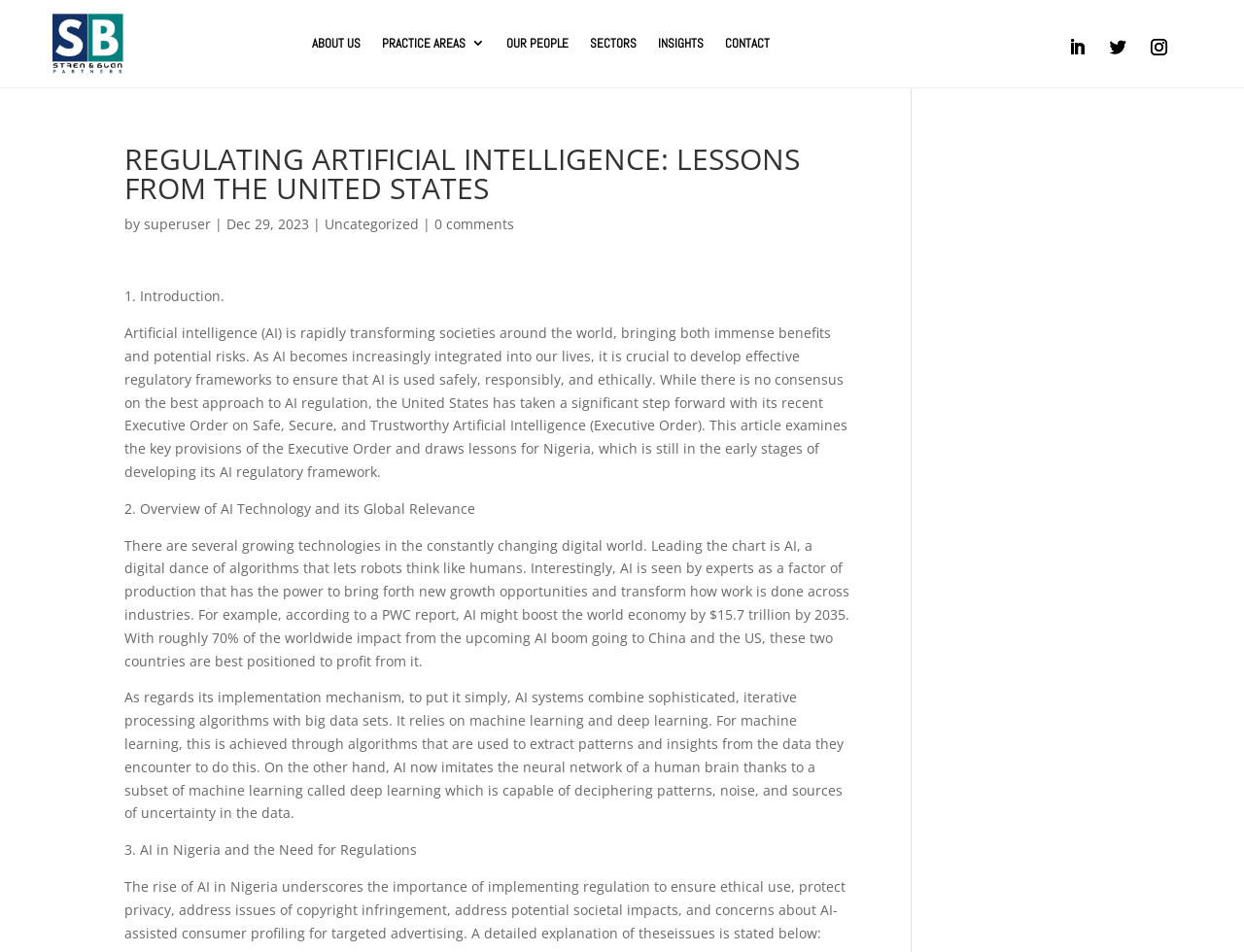Bounding box coordinates are specified in the format (top-left x, top-left y, bottom-right x, bottom-right y). All values are floating point numbers bounded between 0 and 1. Please provide the bounding box coordinate of the region this sentence describes: Follow

[0.886, 0.033, 0.912, 0.067]